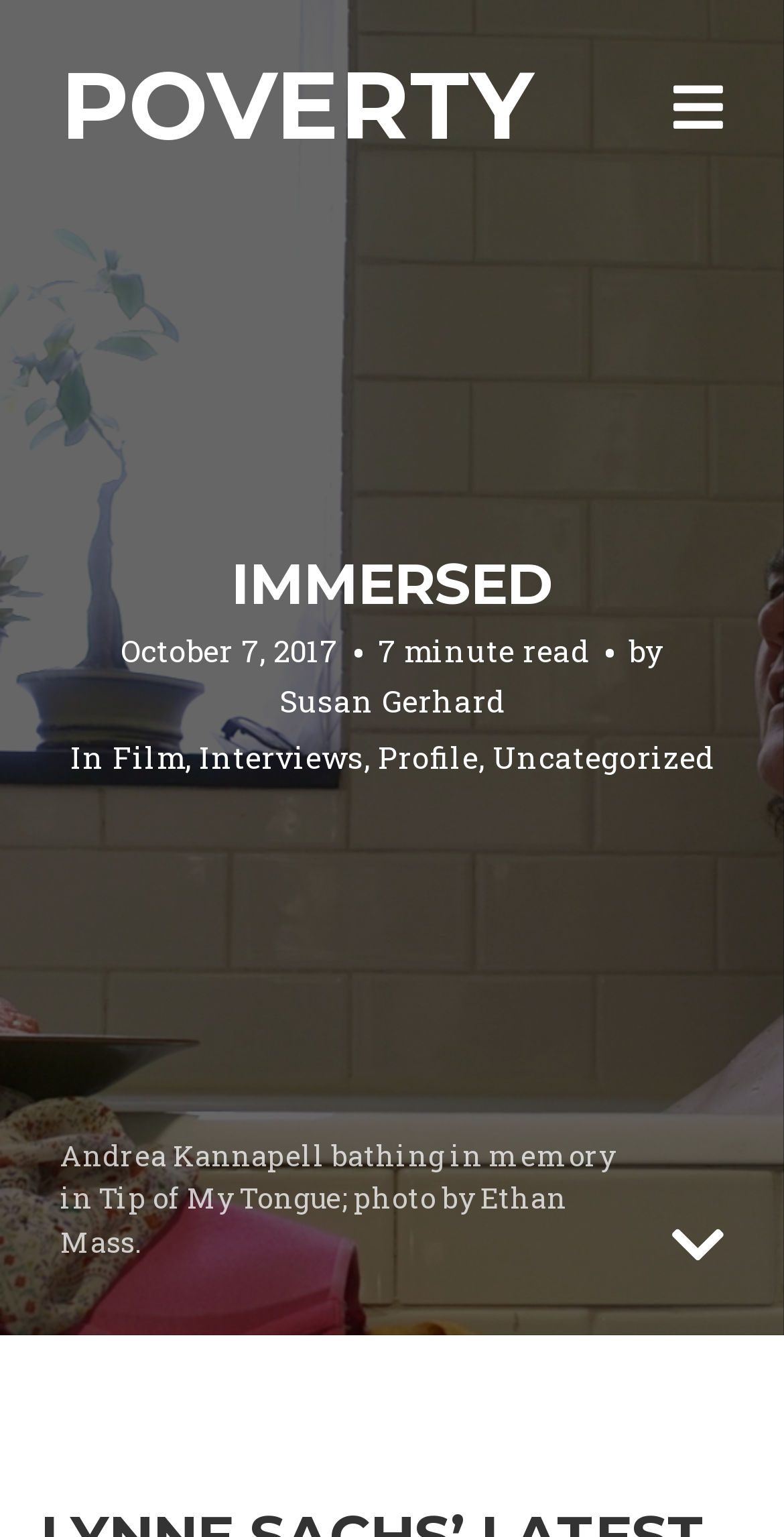Refer to the image and provide an in-depth answer to the question: 
What is the topic of the article?

I determined the topic of the article by looking at the links 'Film', 'Interviews', and 'Profile' below the text 'In', which suggests that the article is related to film.